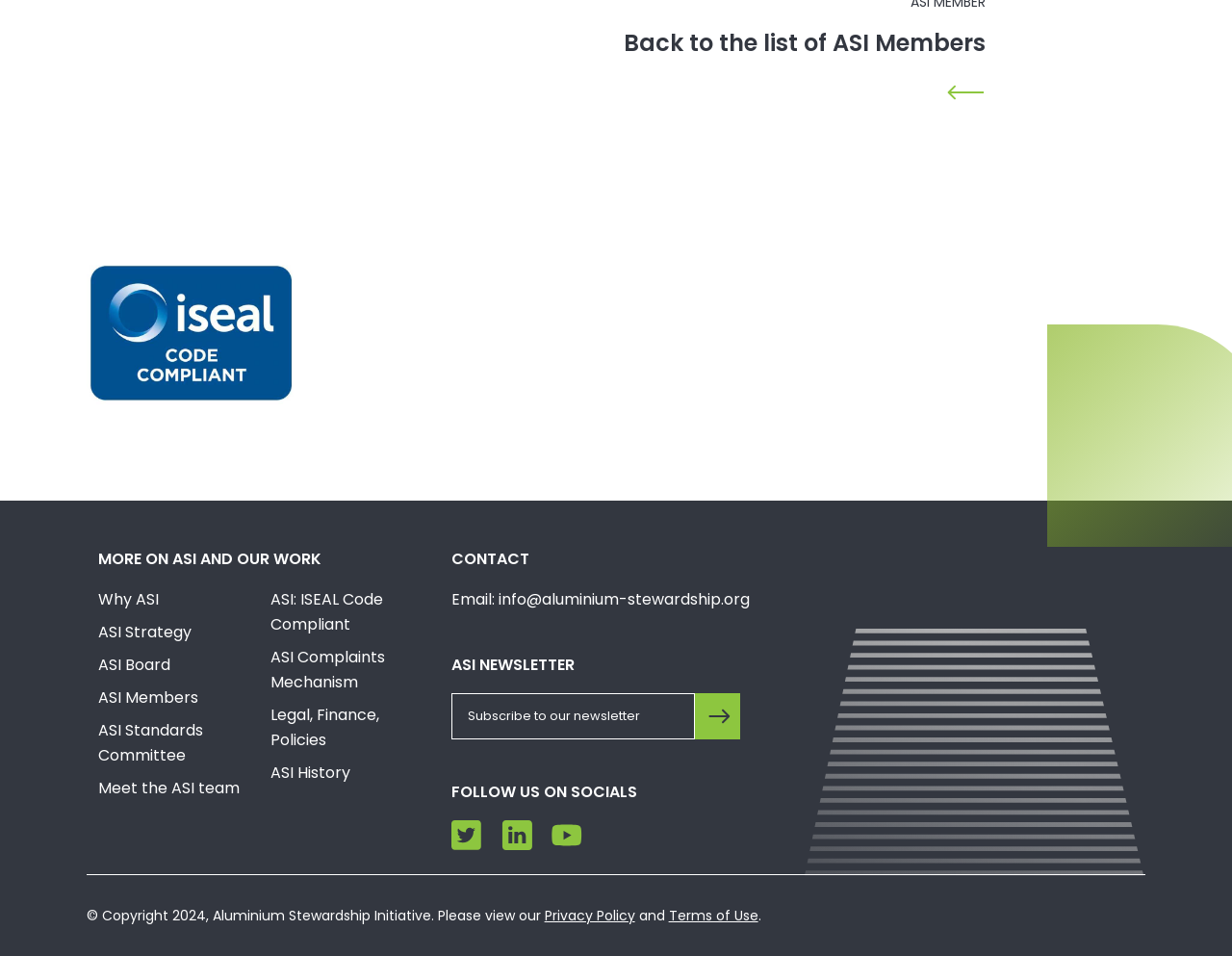Identify the bounding box coordinates of the element that should be clicked to fulfill this task: "Learn more about ASI and our work". The coordinates should be provided as four float numbers between 0 and 1, i.e., [left, top, right, bottom].

[0.079, 0.573, 0.261, 0.596]